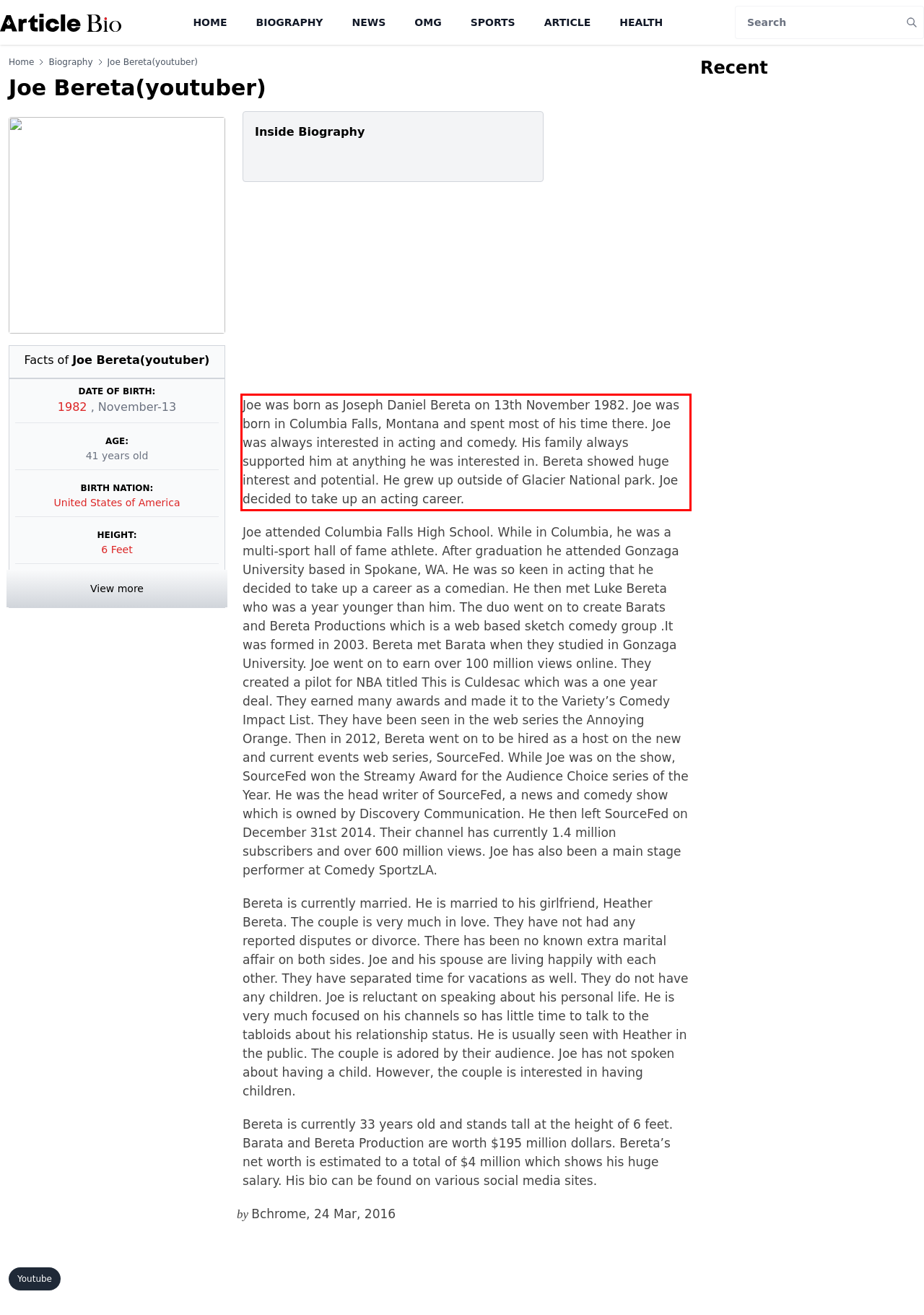Identify the text inside the red bounding box on the provided webpage screenshot by performing OCR.

Joe was born as Joseph Daniel Bereta on 13th November 1982. Joe was born in Columbia Falls, Montana and spent most of his time there. Joe was always interested in acting and comedy. His family always supported him at anything he was interested in. Bereta showed huge interest and potential. He grew up outside of Glacier National park. Joe decided to take up an acting career.